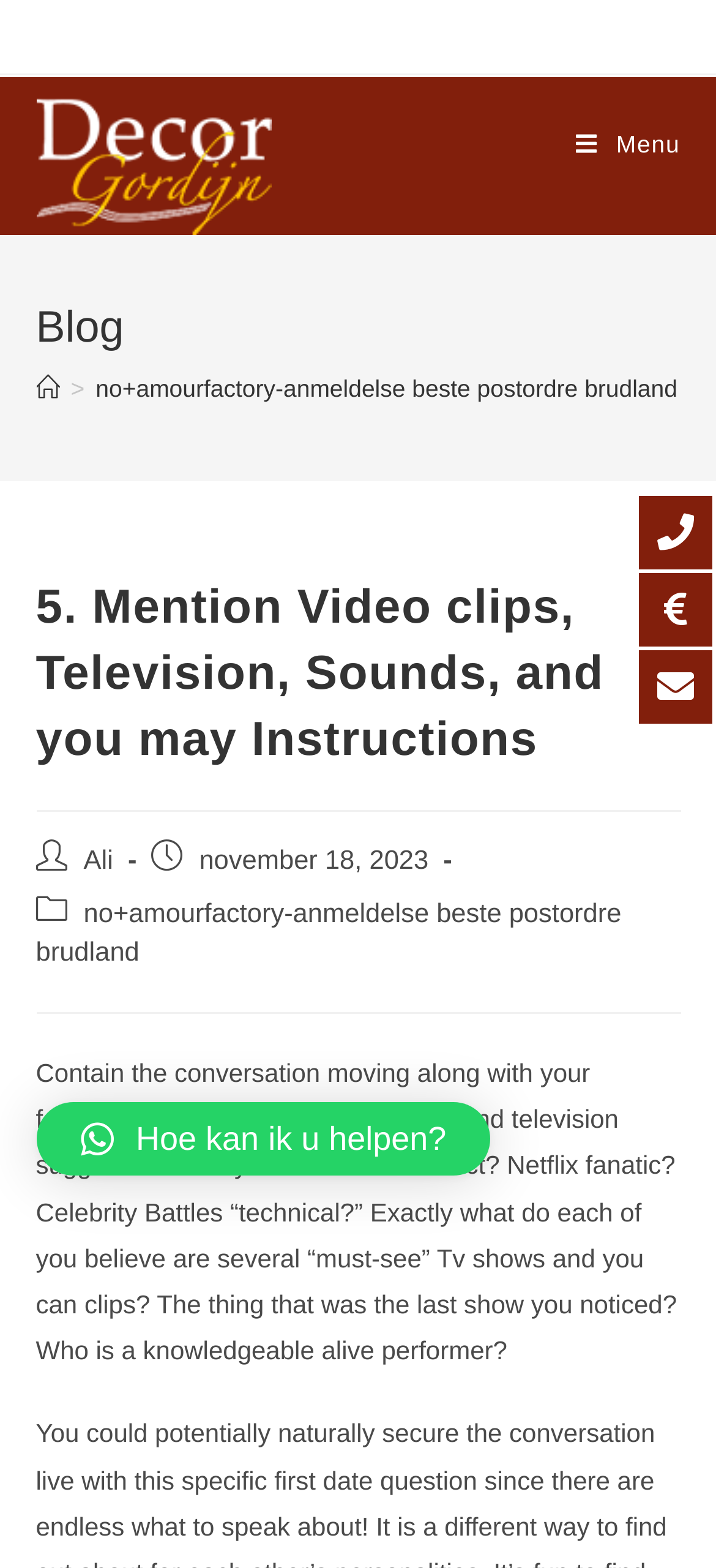What is the category of the blog post?
Look at the image and answer the question using a single word or phrase.

no+amourfactory-anmeldelse beste postordre brudland